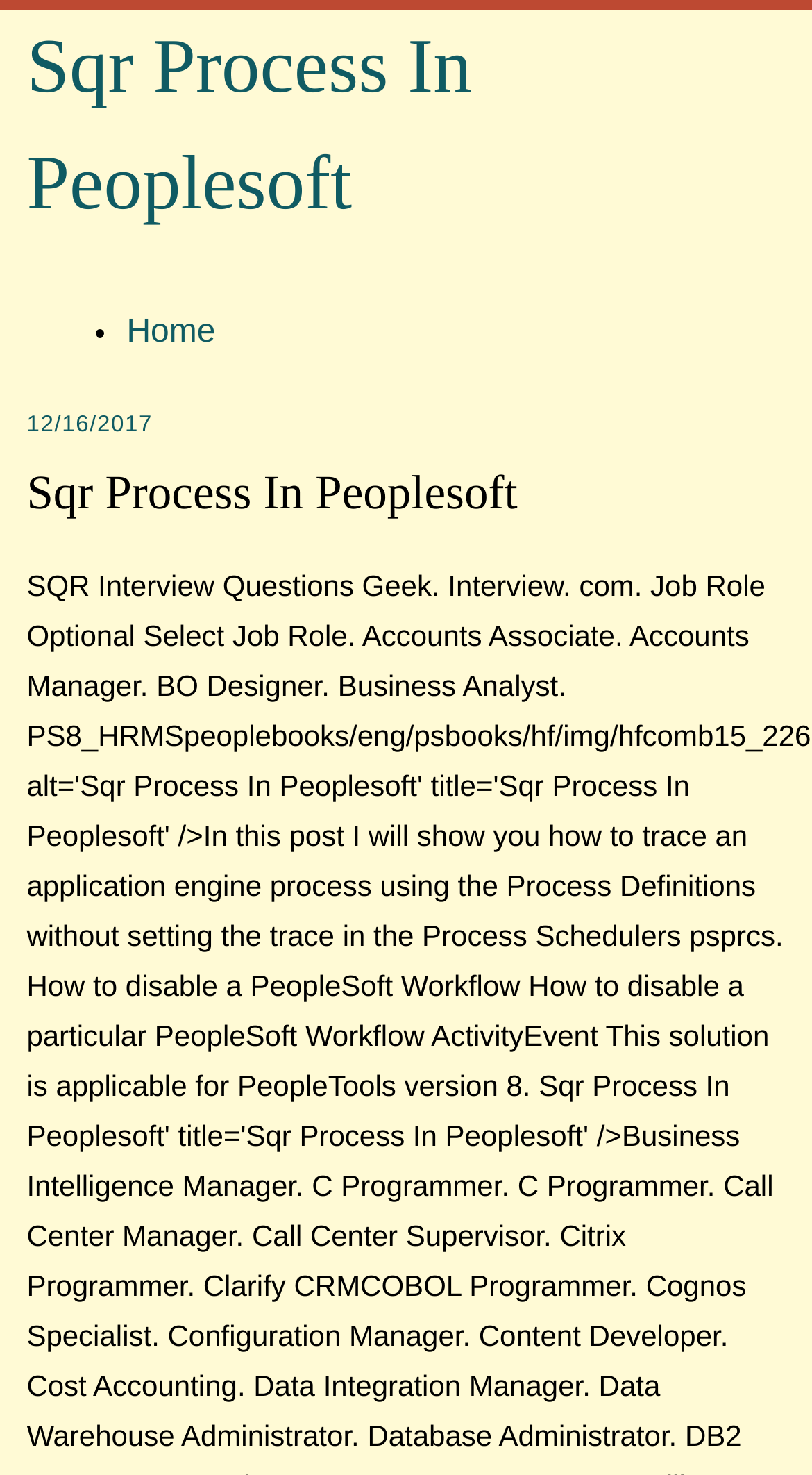Answer the question with a brief word or phrase:
How many headings are there on this webpage?

3